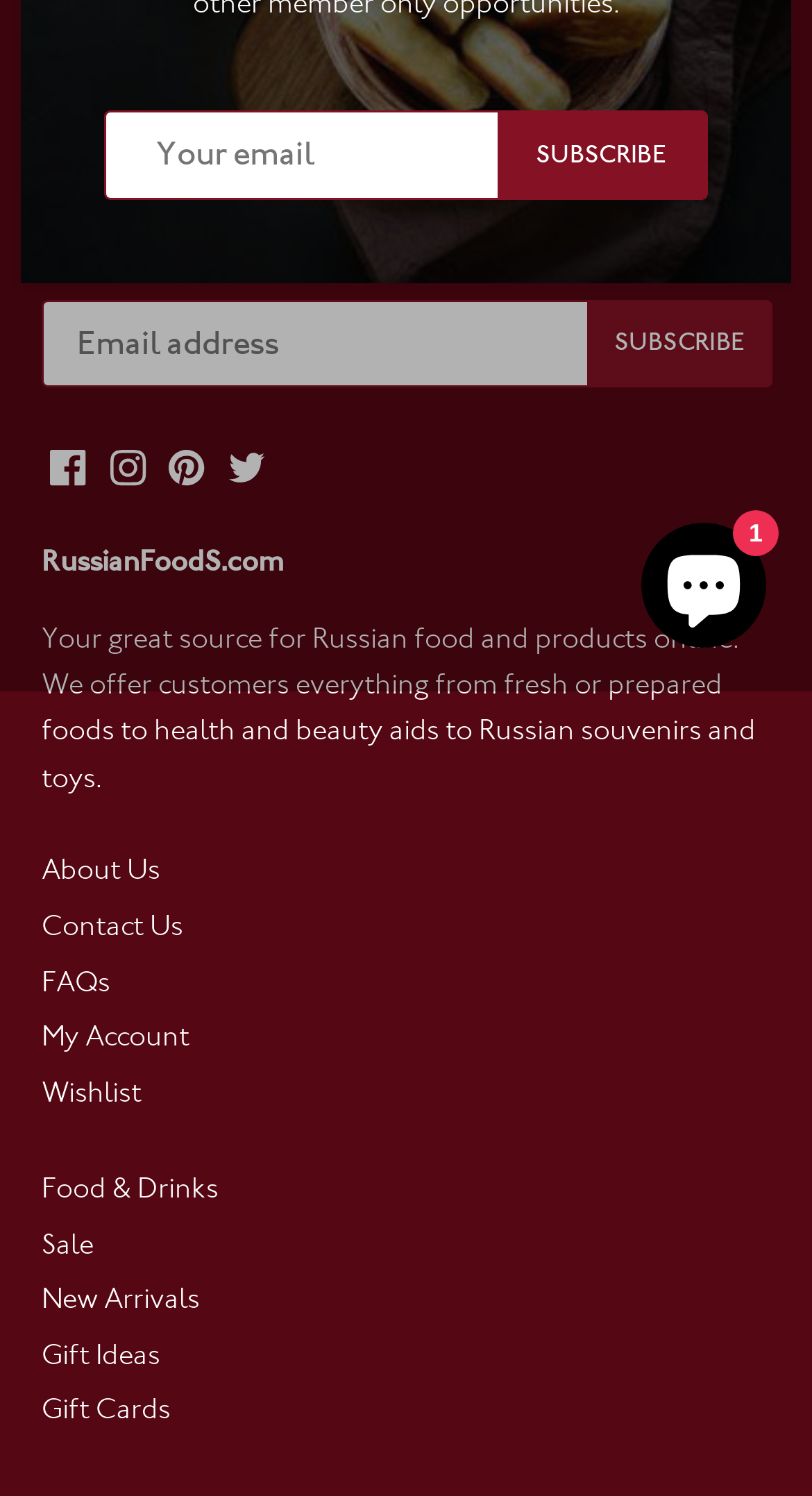Determine the bounding box for the described UI element: "value="Subscribe"".

[0.723, 0.2, 0.951, 0.259]